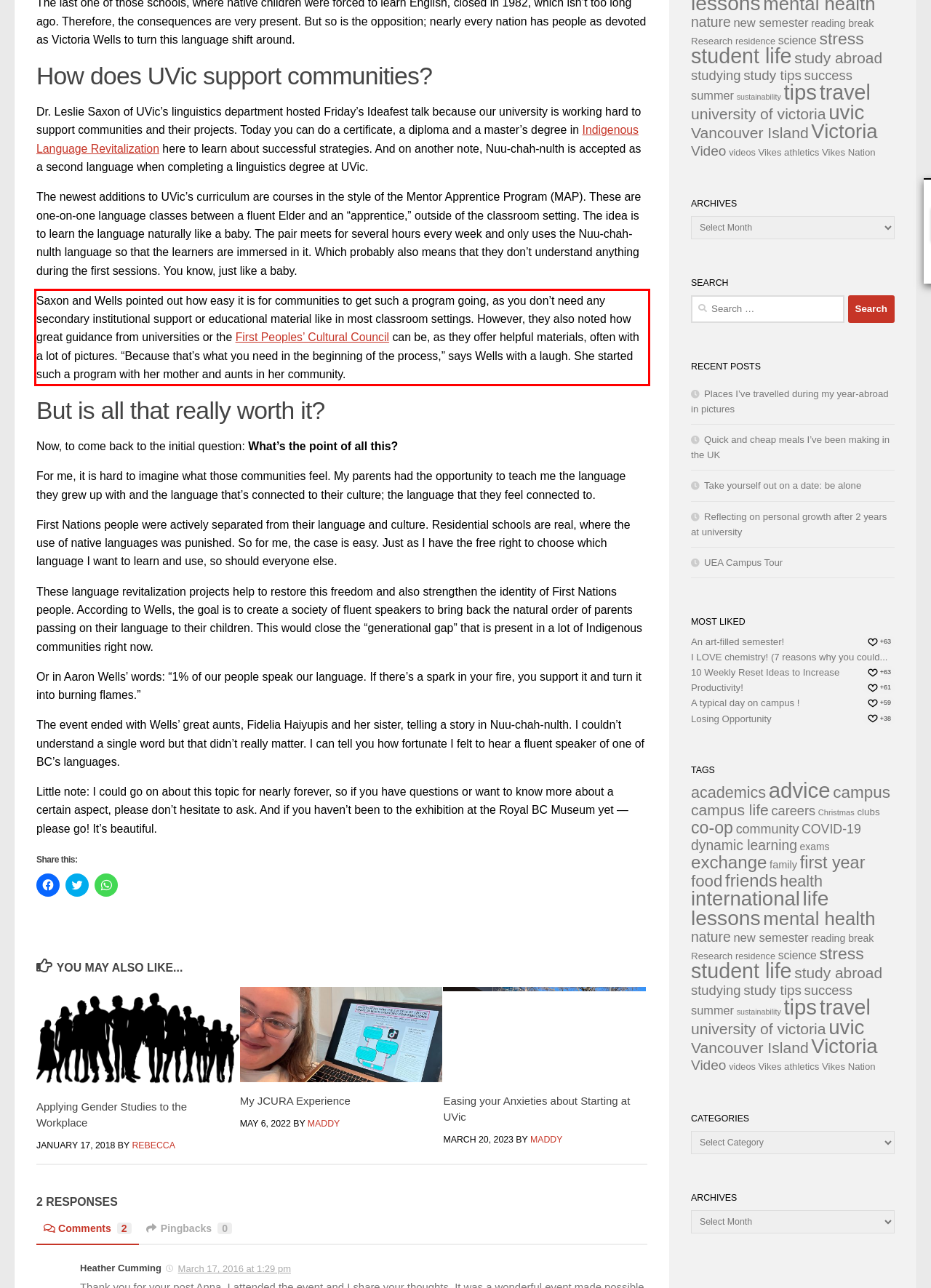Please perform OCR on the text content within the red bounding box that is highlighted in the provided webpage screenshot.

Saxon and Wells pointed out how easy it is for communities to get such a program going, as you don’t need any secondary institutional support or educational material like in most classroom settings. However, they also noted how great guidance from universities or the First Peoples’ Cultural Council can be, as they offer helpful materials, often with a lot of pictures. “Because that’s what you need in the beginning of the process,” says Wells with a laugh. She started such a program with her mother and aunts in her community.